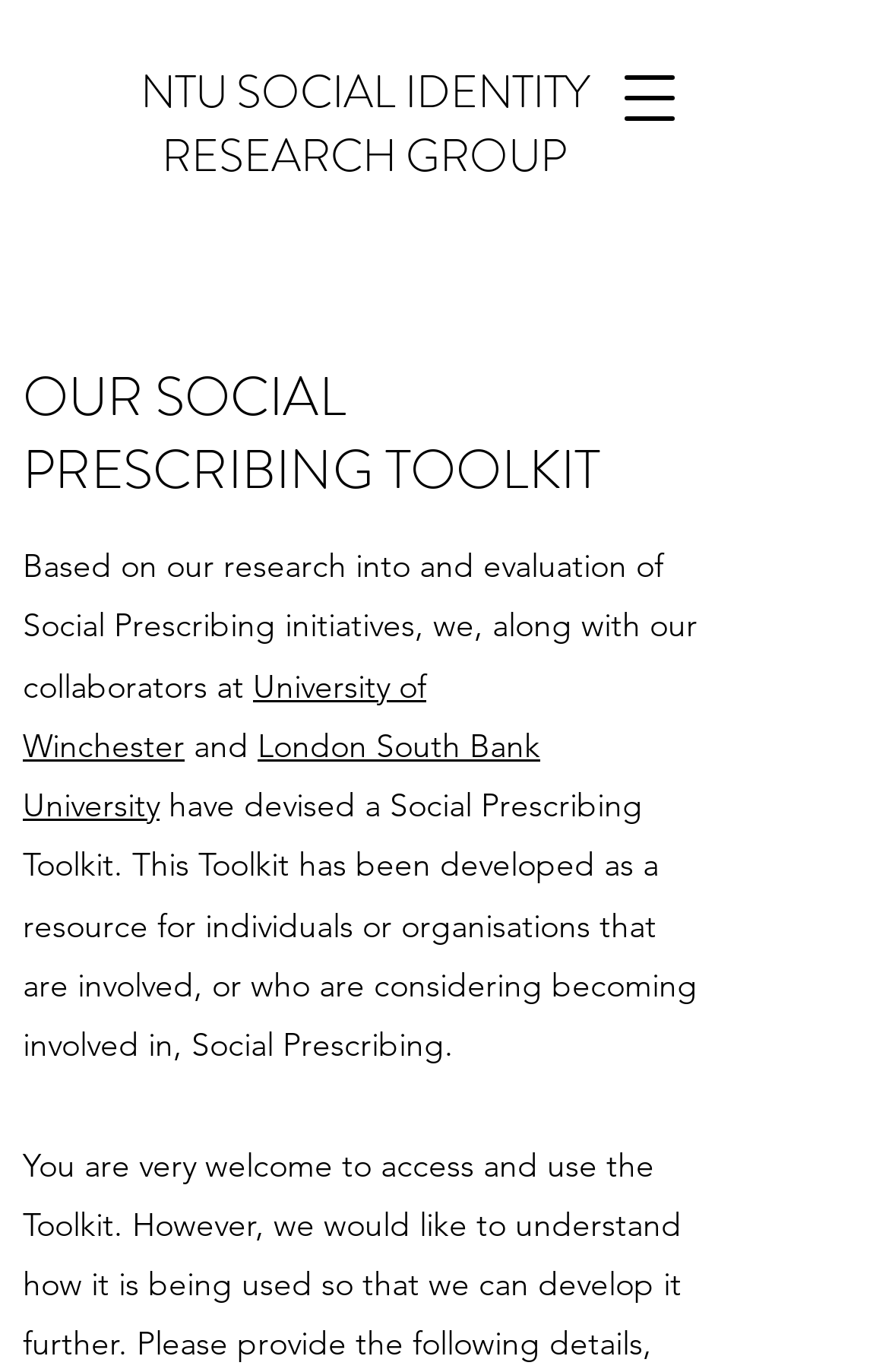Respond with a single word or phrase to the following question: What is the main topic of the text on the page?

Social Prescribing